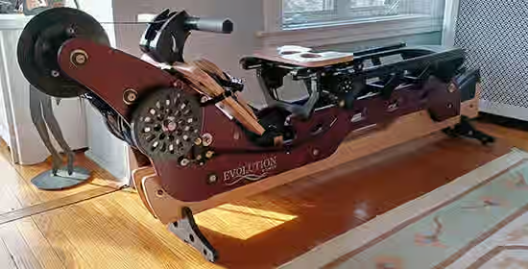Provide a one-word or short-phrase response to the question:
What type of floor is in the background?

Wooden